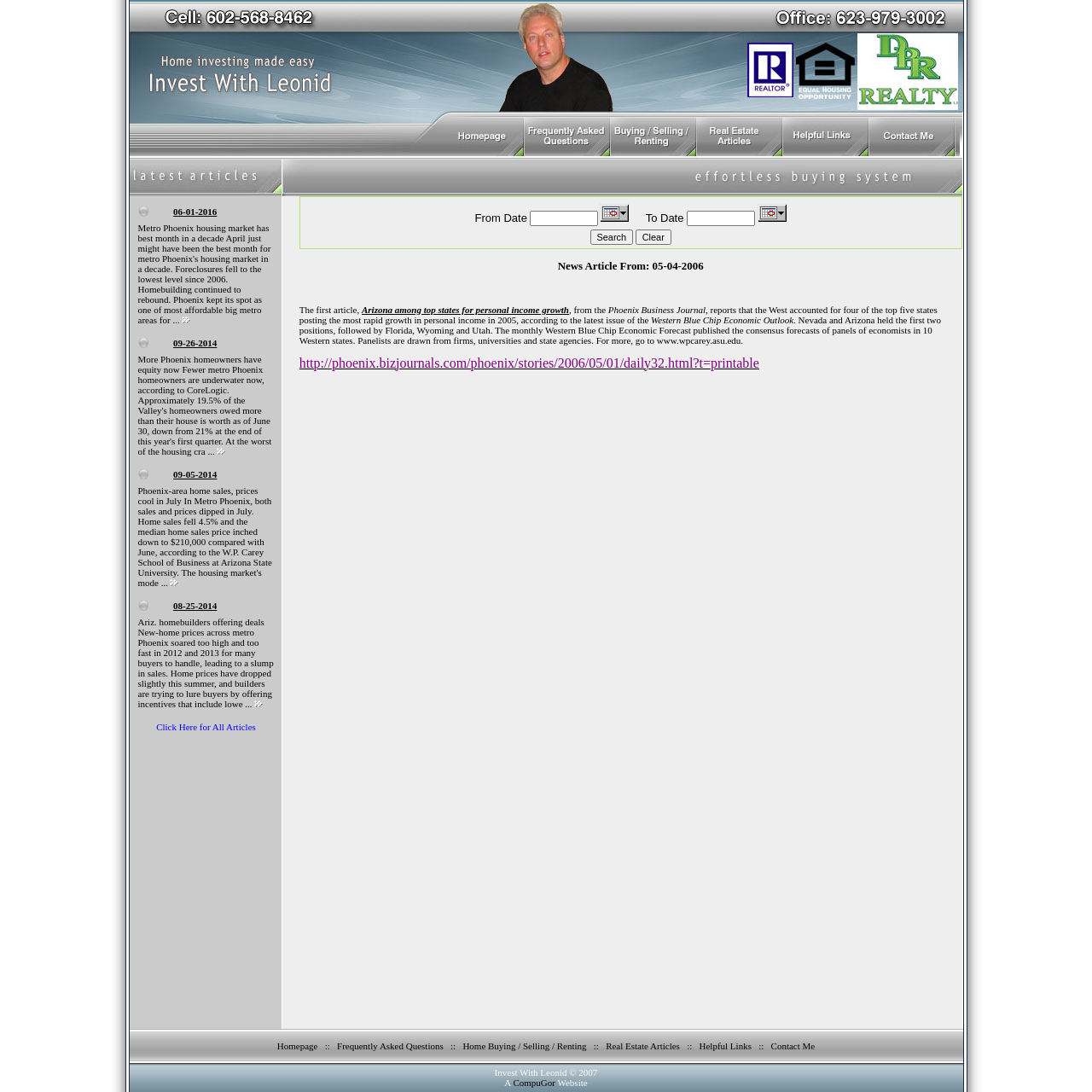What is the date of the oldest article?
Using the image, provide a concise answer in one word or a short phrase.

06-01-2016